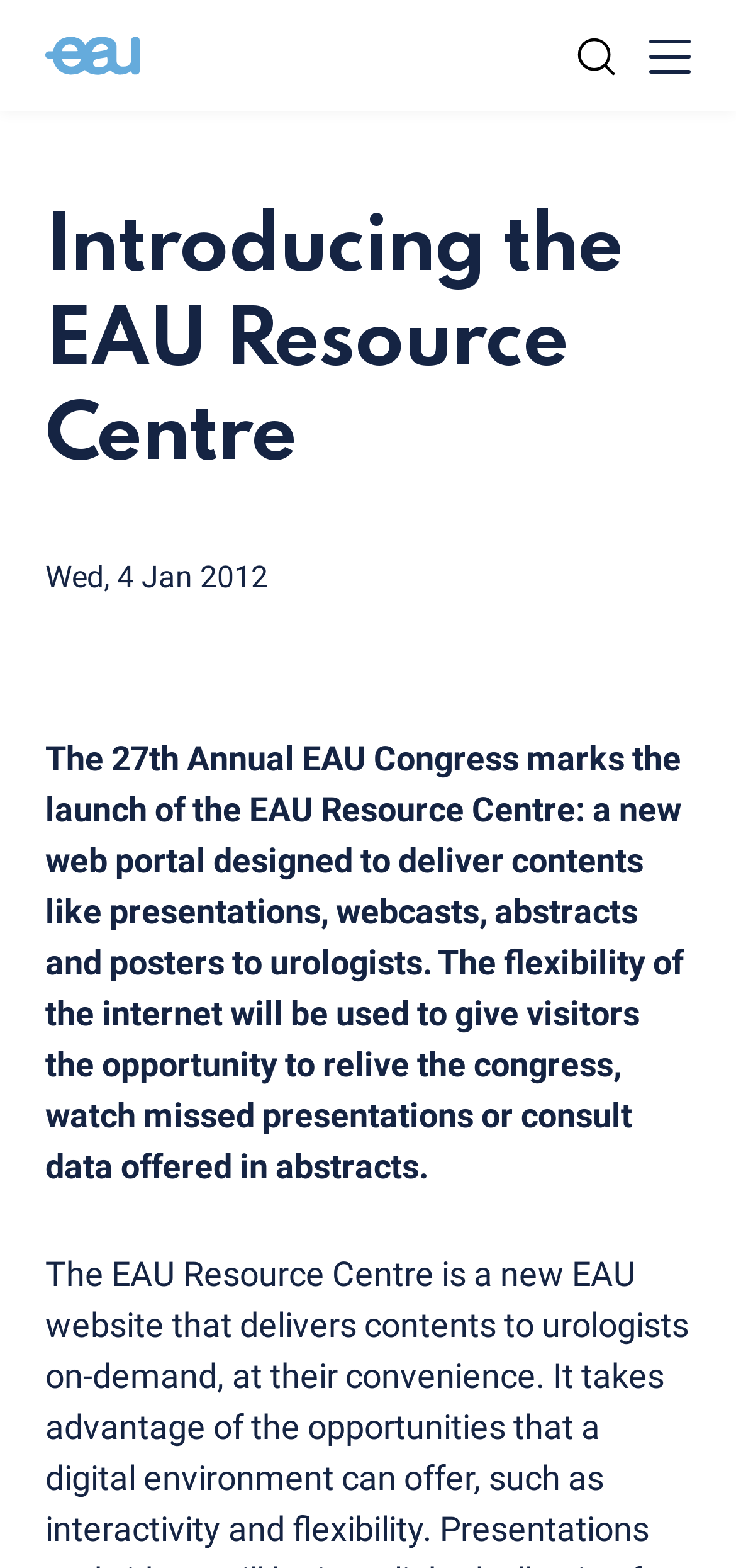Can you look at the image and give a comprehensive answer to the question:
What type of contents can be found on the EAU Resource Centre?

The webpage mentions that the EAU Resource Centre is designed to deliver contents like presentations, webcasts, abstracts, and posters to urologists, which suggests that these are the types of contents that can be found on the centre.